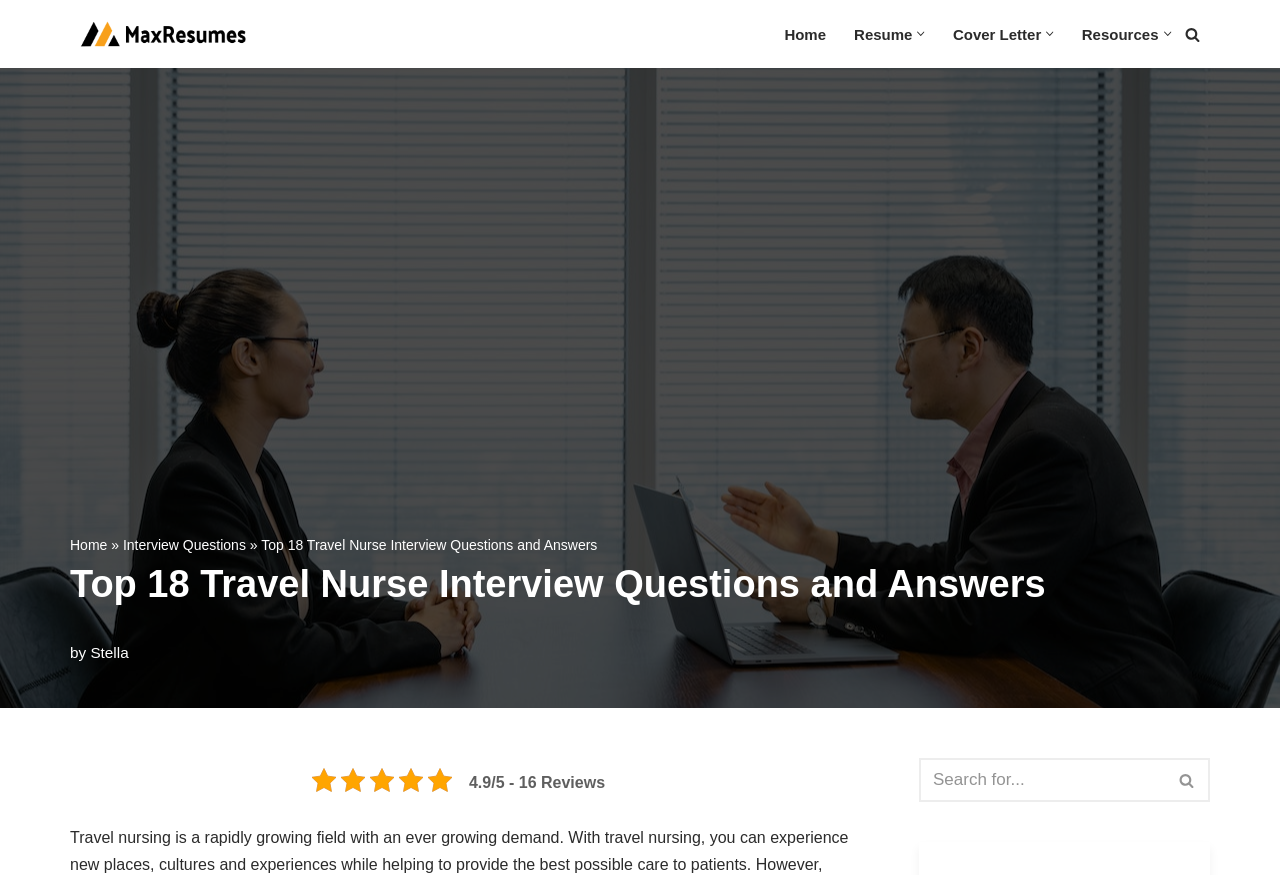What is the category of the current webpage?
Analyze the screenshot and provide a detailed answer to the question.

The category can be determined by looking at the breadcrumbs navigation, which shows the path 'Home » Interview Questions » Top 18 Travel Nurse Interview Questions and Answers'.